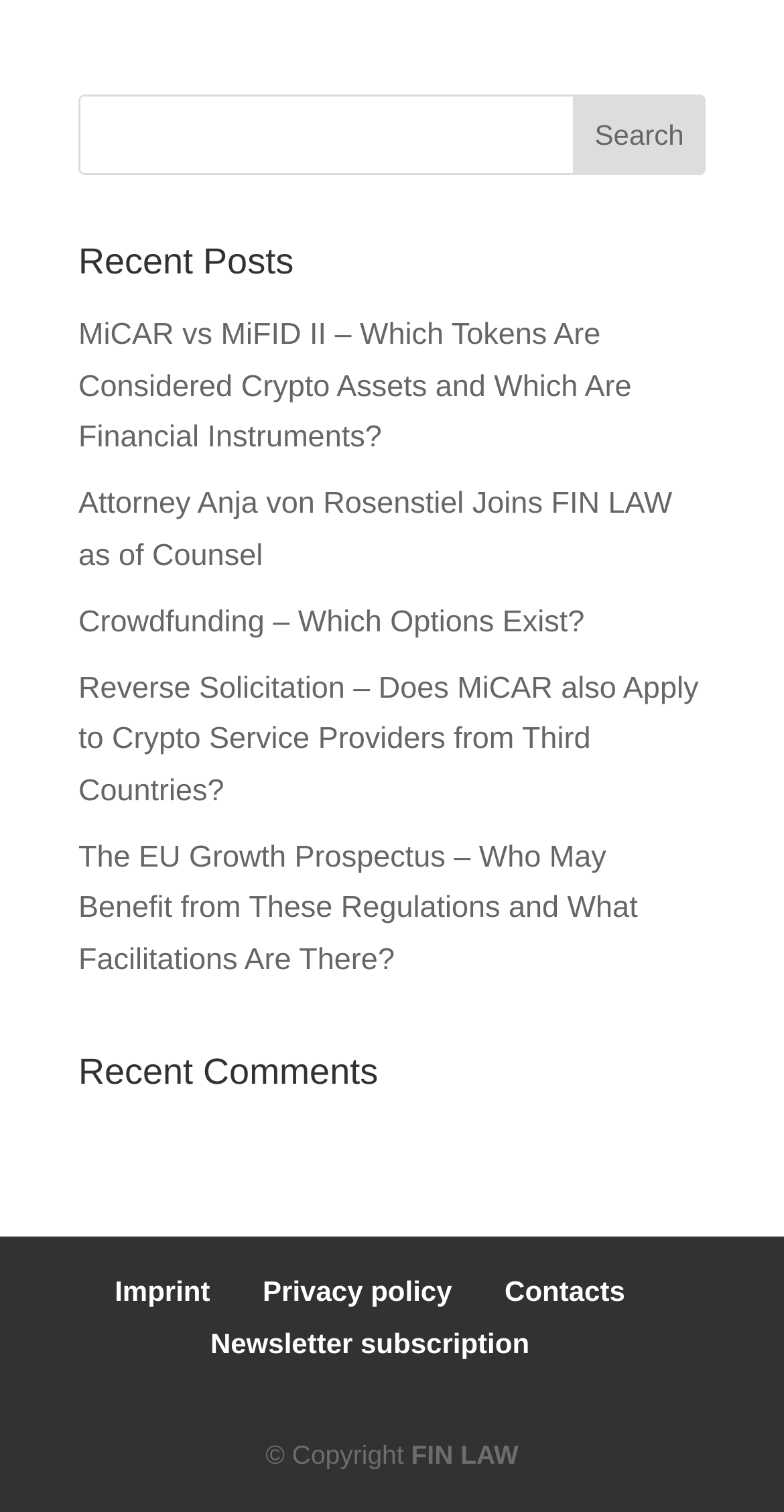How many recent posts are listed? Based on the screenshot, please respond with a single word or phrase.

5